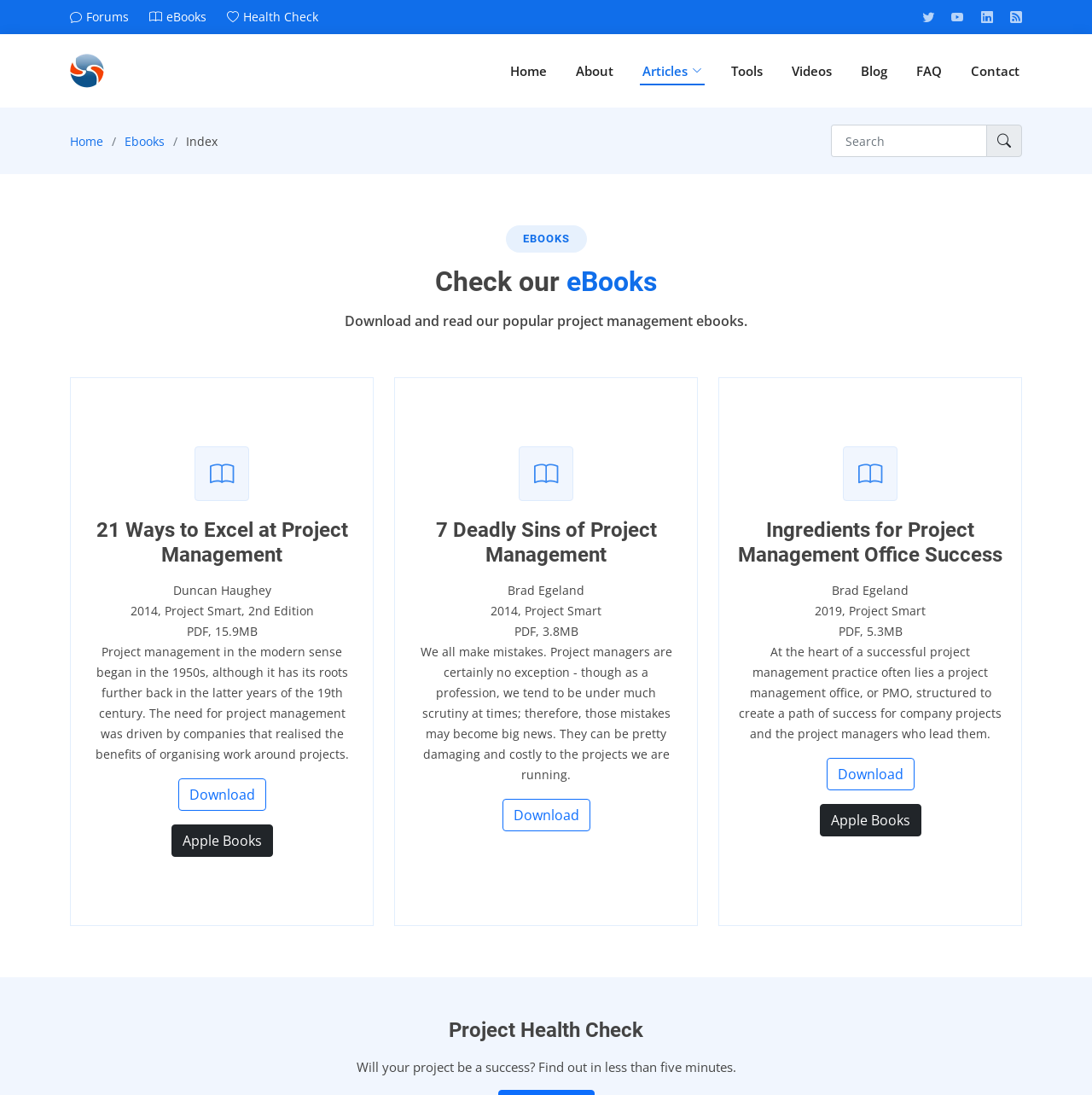What is the file size of the '21 Ways to Excel at Project Management' eBook?
Give a single word or phrase as your answer by examining the image.

15.9MB